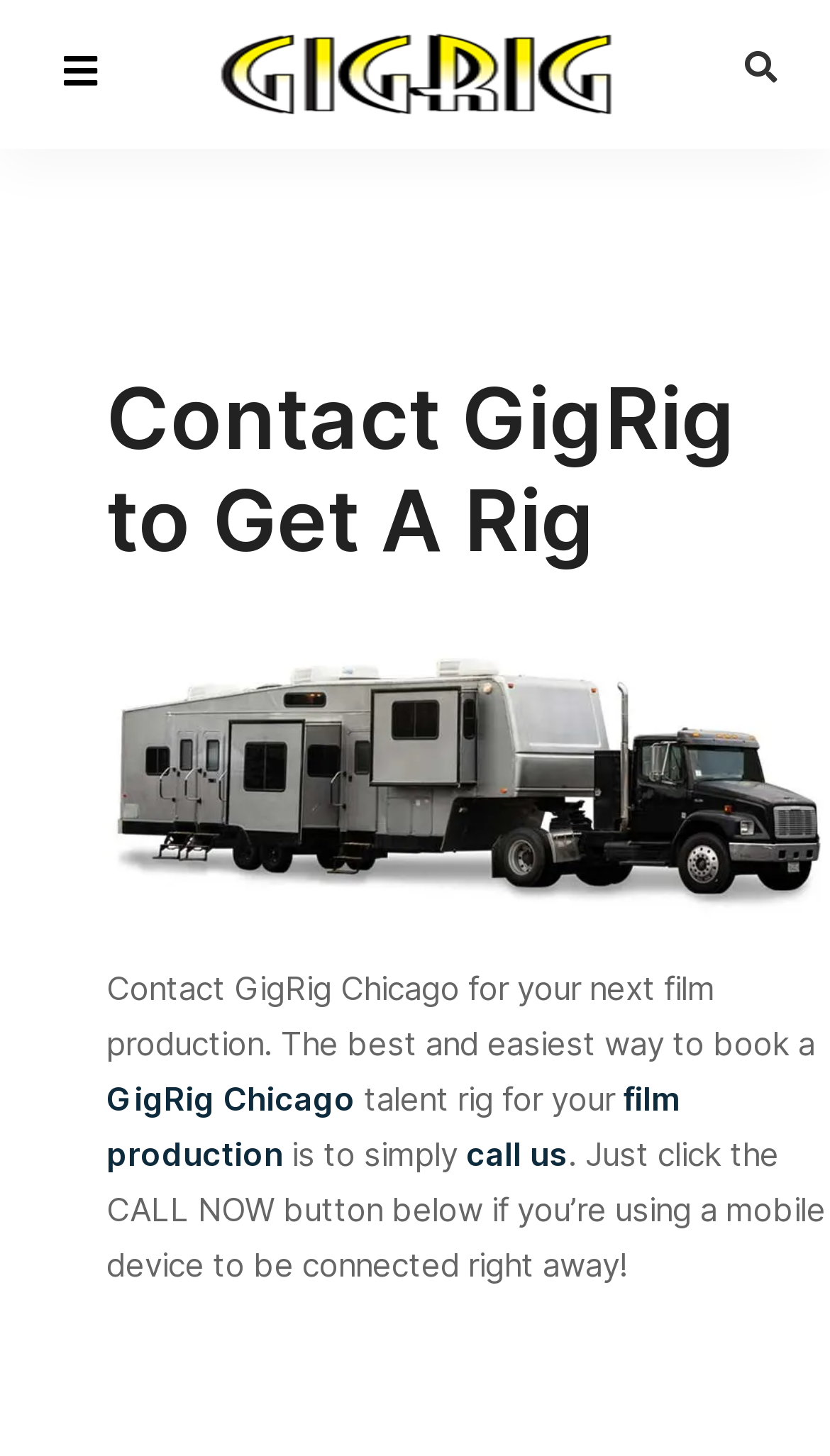Find the coordinates for the bounding box of the element with this description: "alt="Logo"".

[0.222, 0.0, 0.778, 0.102]